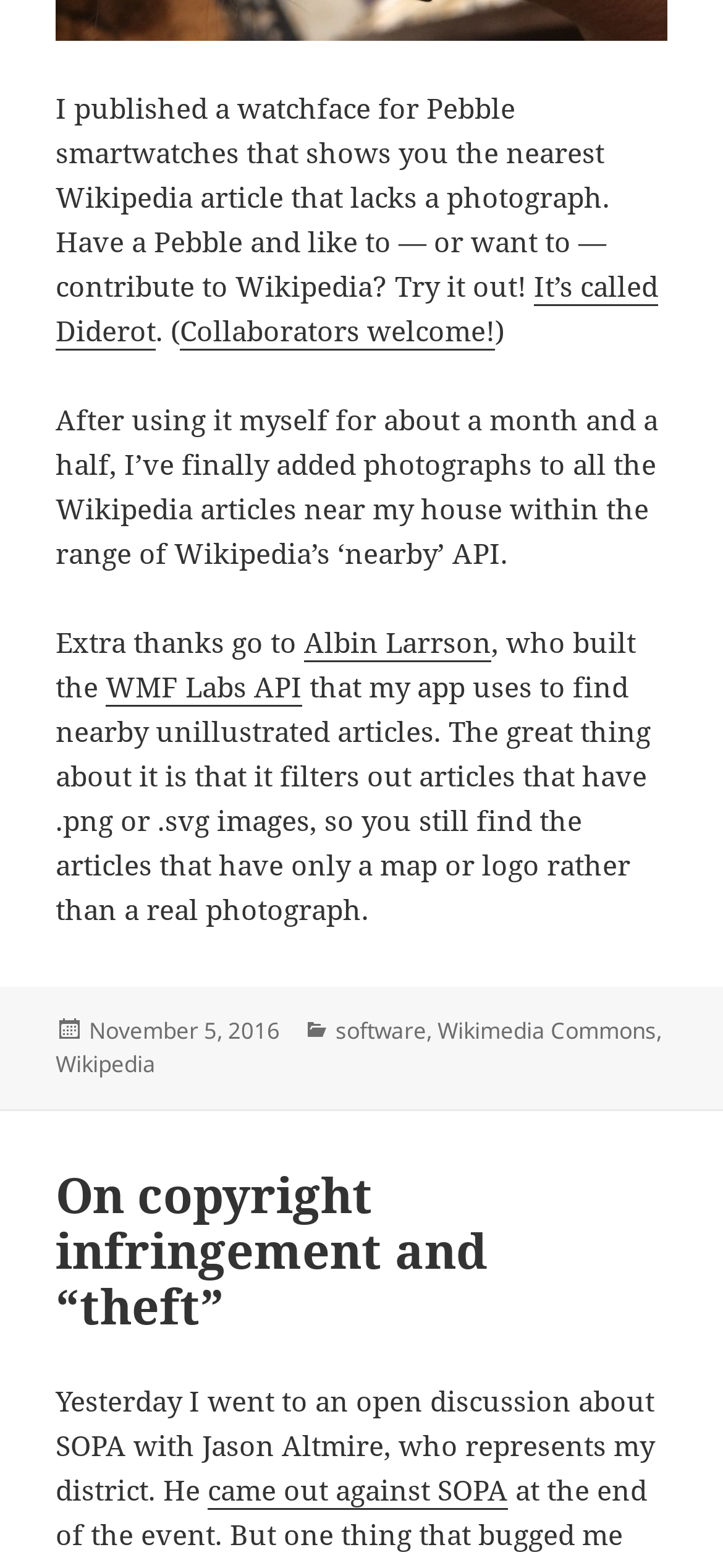Identify the bounding box coordinates for the element you need to click to achieve the following task: "Click the link to learn more about Diderot". The coordinates must be four float values ranging from 0 to 1, formatted as [left, top, right, bottom].

[0.077, 0.17, 0.91, 0.223]